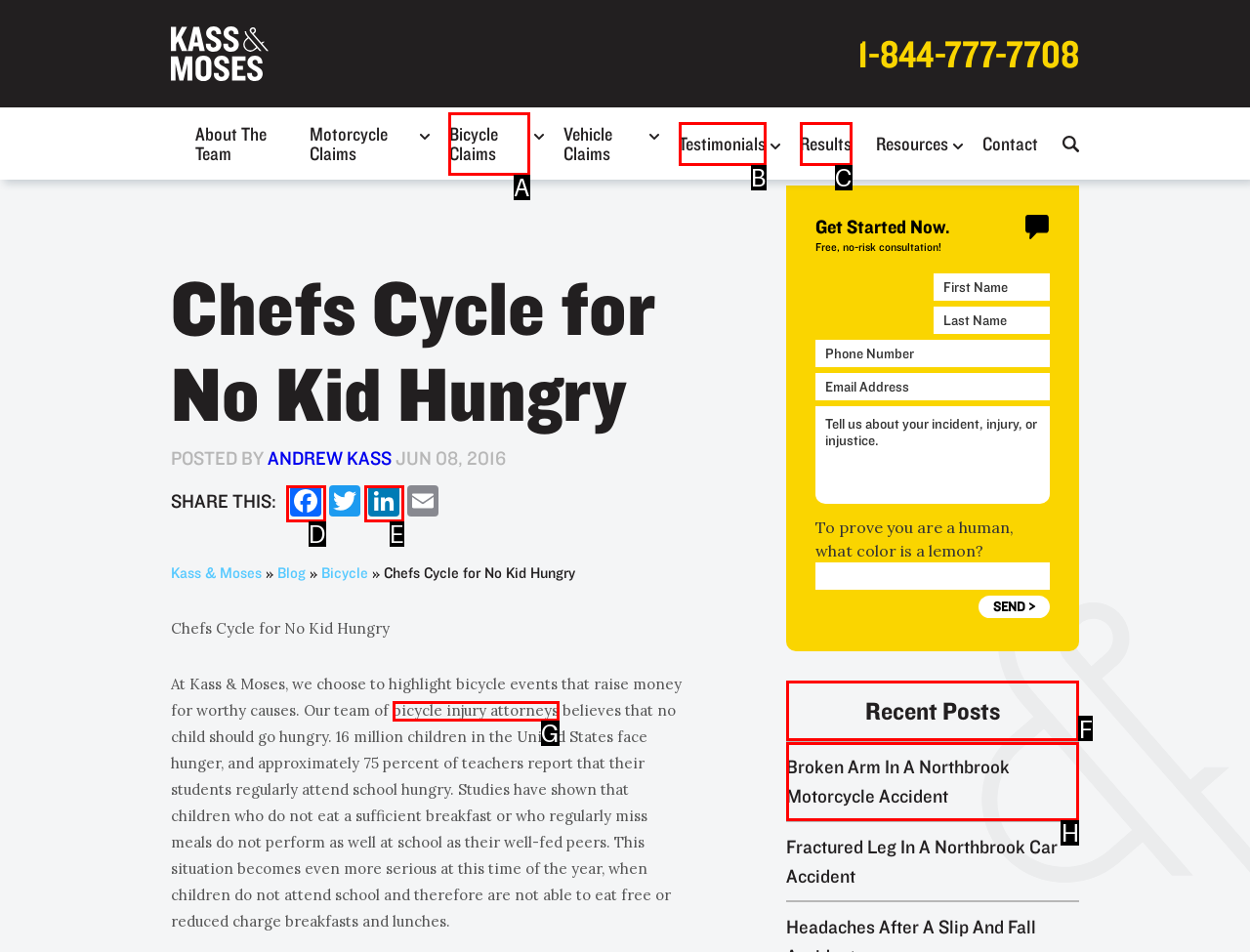Indicate the HTML element to be clicked to accomplish this task: Read the 'Recent Posts' Respond using the letter of the correct option.

F